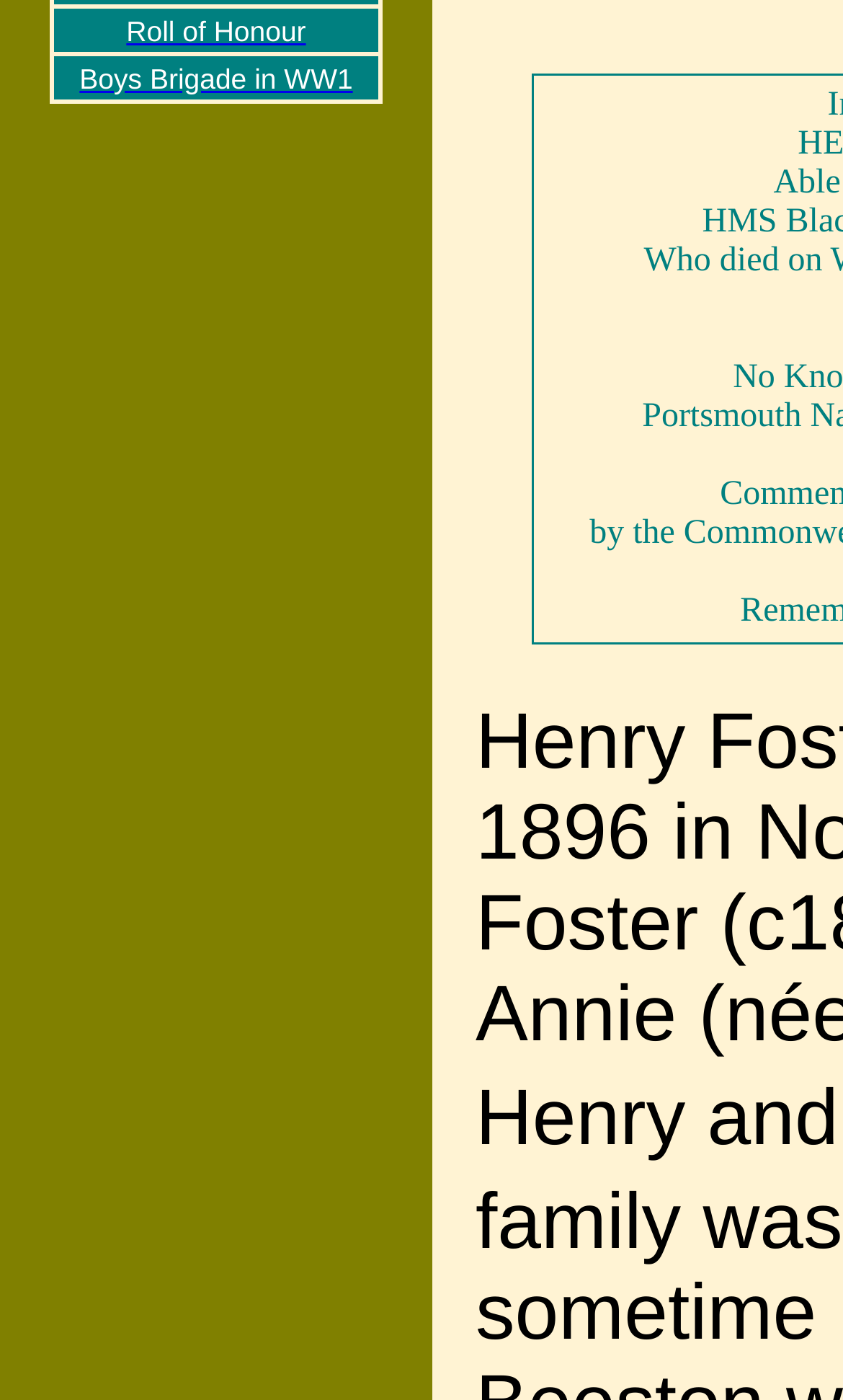Extract the bounding box coordinates for the HTML element that matches this description: "Boys Brigade in WW1". The coordinates should be four float numbers between 0 and 1, i.e., [left, top, right, bottom].

[0.094, 0.042, 0.419, 0.069]